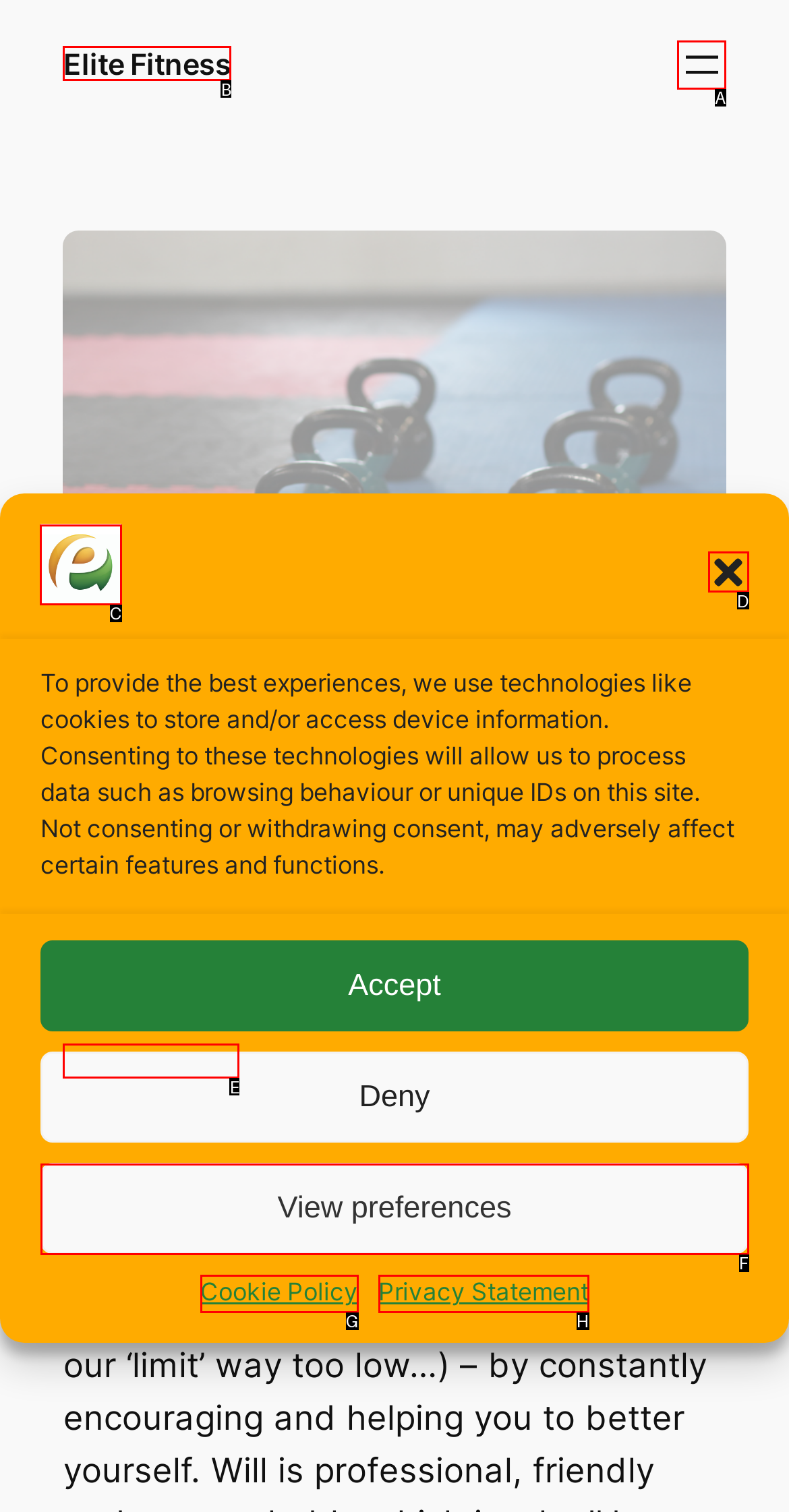Point out the HTML element I should click to achieve the following: click the Elite Fitness logo Reply with the letter of the selected element.

C